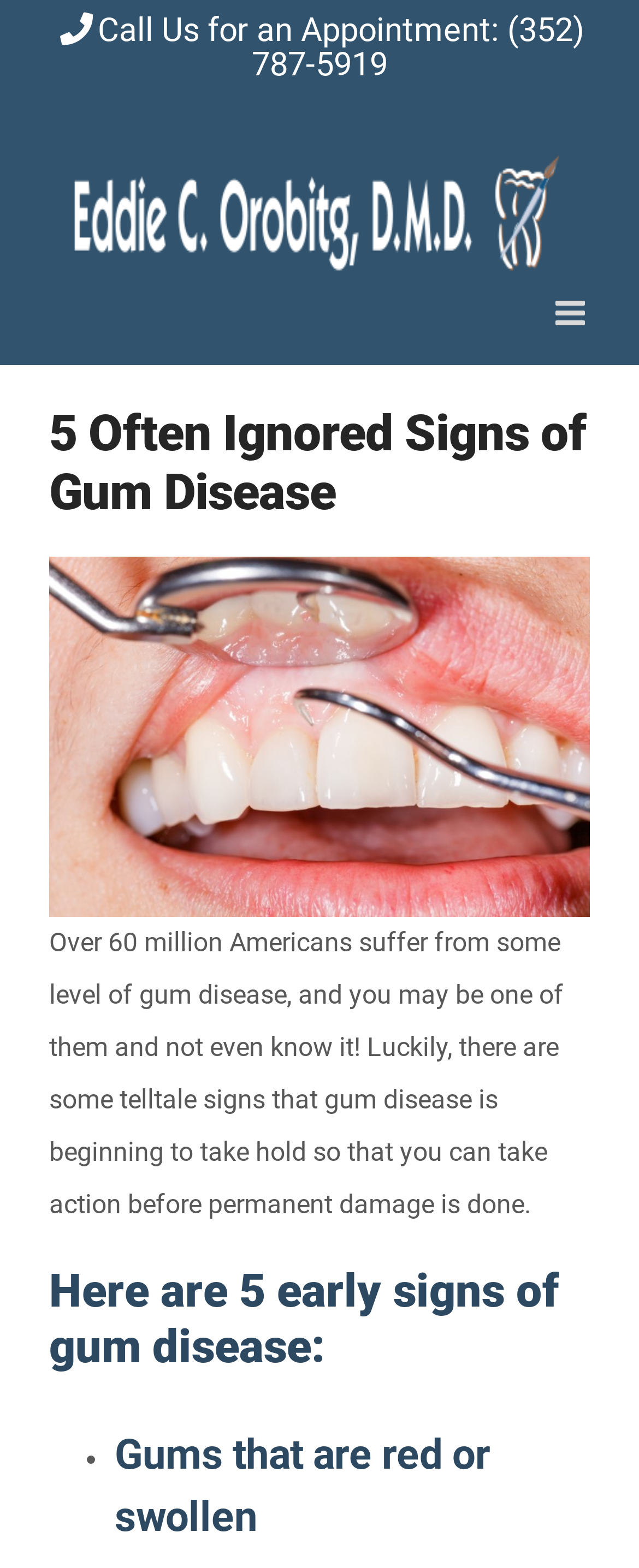What is the phone number to call for an appointment?
Provide a well-explained and detailed answer to the question.

I found the phone number by looking at the link element with the text ' Call Us for an Appointment: (352) 787-5919' which has a bounding box coordinate of [0.086, 0.006, 0.914, 0.054].